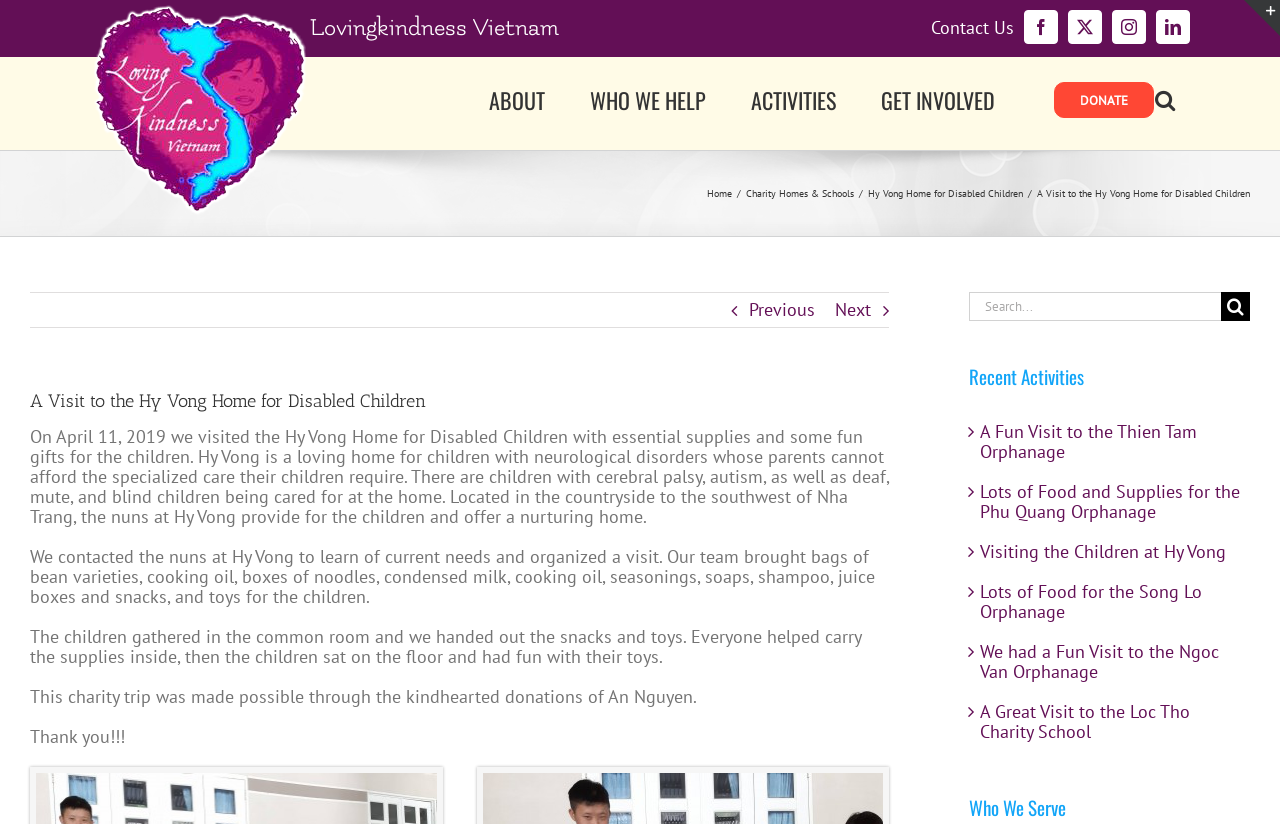Identify the bounding box coordinates of the part that should be clicked to carry out this instruction: "Visit the 'Hy Vong Home for Disabled Children' page".

[0.678, 0.227, 0.799, 0.243]